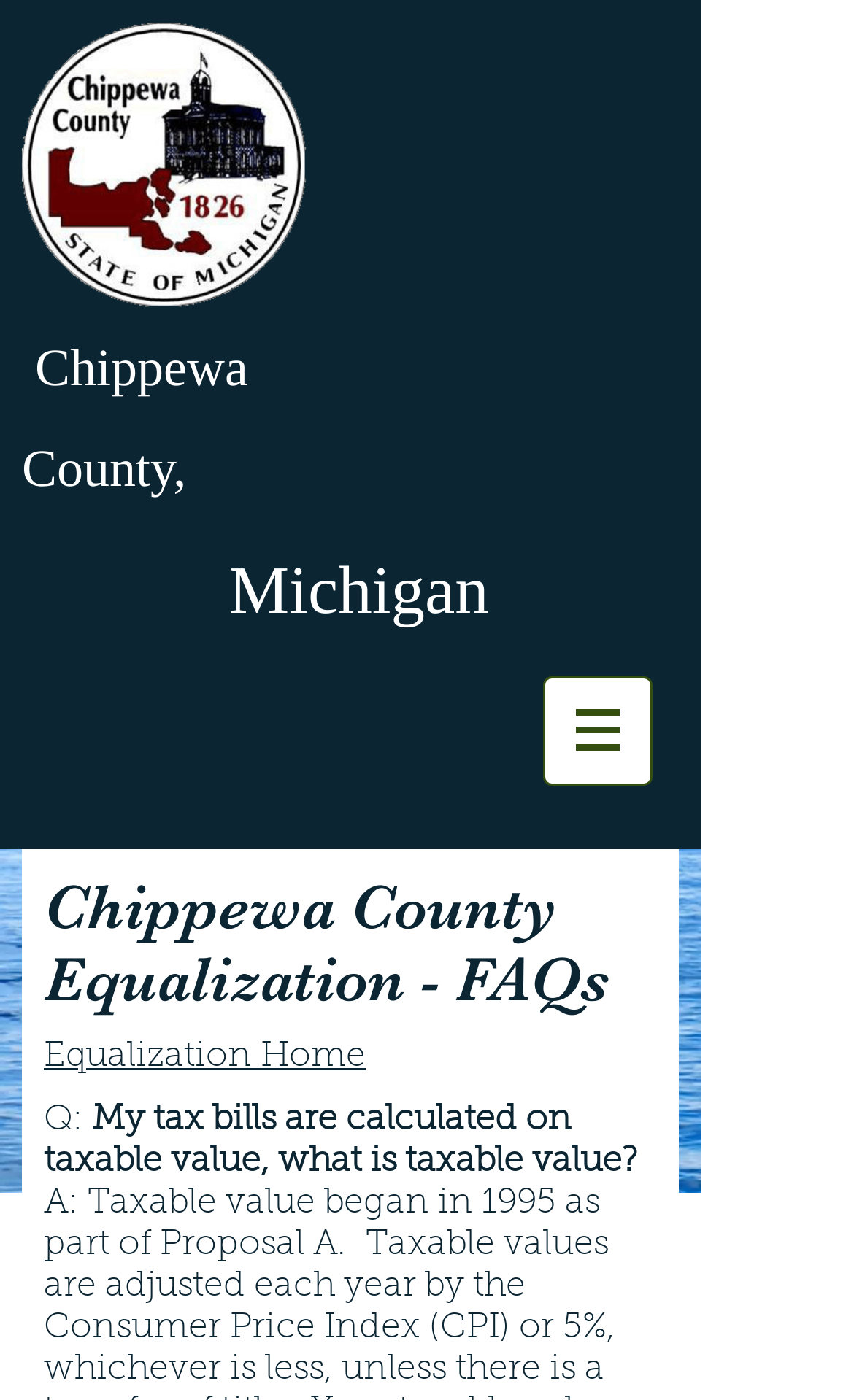Convey a detailed summary of the webpage, mentioning all key elements.

The webpage is about Chippewa County's Equalization FAQs. At the top left corner, there is a Chippewa County logo image. Next to the logo, there are three headings that read "Chippewa", "County,", and "Michigan" in sequence, forming the title of the webpage.

Below the title, there is a navigation menu labeled "Site" at the top right corner, which contains a button with a dropdown menu icon. The menu is not expanded by default.

Further down, there is a main heading that reads "Chippewa County Equalization - FAQs". Below this heading, there is a link to "Equalization Home" on the left side. 

The main content of the webpage starts with a question-and-answer format. The first question is labeled "Q:" and is followed by a static text that asks "My tax bills are calculated on taxable value, what is taxable value?"